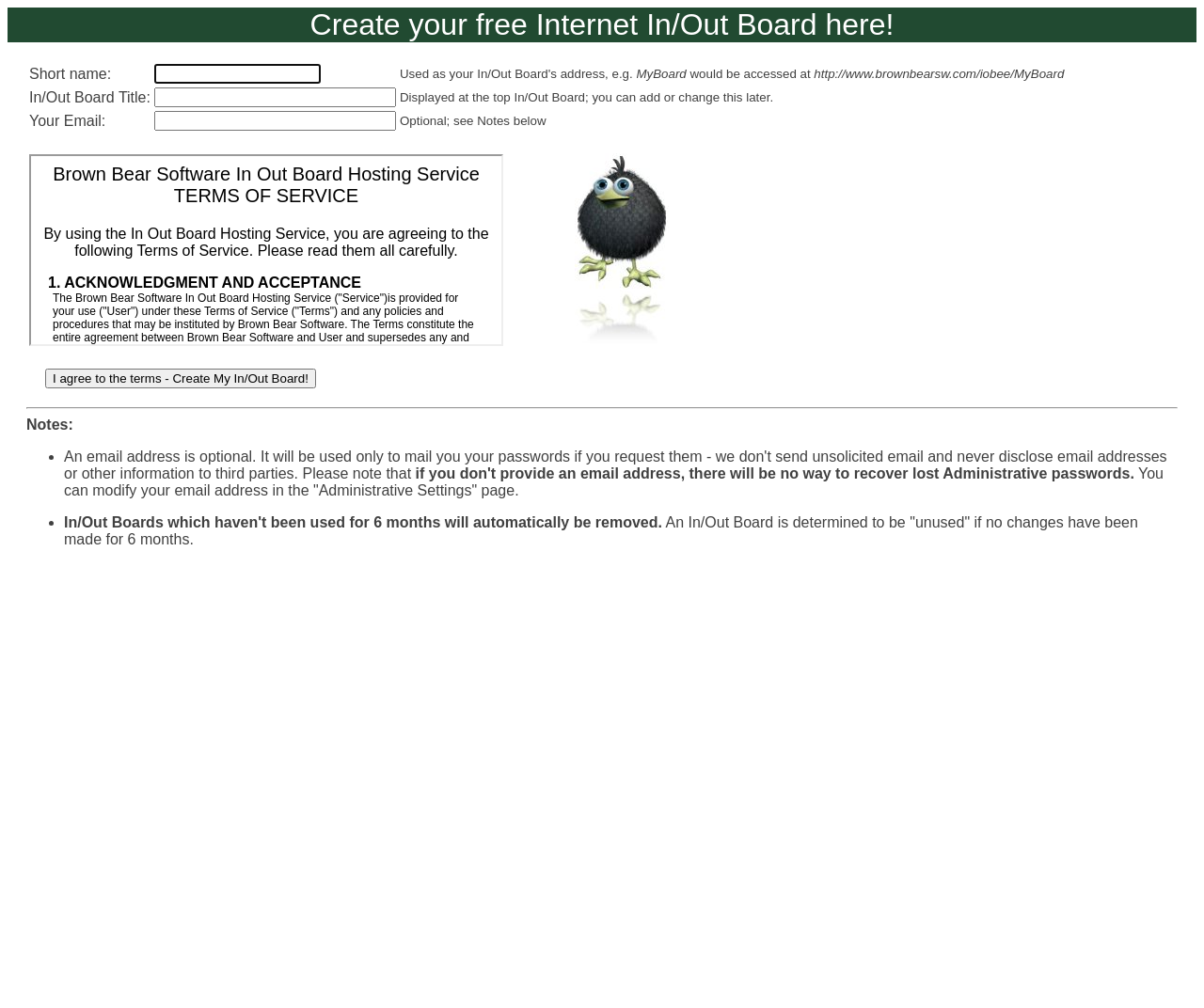Detail the webpage's structure and highlights in your description.

This webpage is a registration form for creating a free Internet In/Out Board. At the top, there is a heading that reads "Create your free Internet In/Out Board here!" 

Below the heading, there are three sections of input fields, each consisting of a label and a text box. The first section is for entering a short name, which will be used as the In/Out Board's address. The second section is for entering the In/Out Board title, which will be displayed at the top of the board. The third section is for entering the user's email address, which is optional.

To the right of the input fields, there are explanatory texts providing more information about each field. 

Below the input fields, there is an iframe and an image, which are positioned side by side. 

Further down, there is a button labeled "I agree to the terms - Create My In/Out Board!" 

Below the button, there is a horizontal separator line, followed by a section of notes. The notes section consists of two bullet points, which provide additional information about modifying the email address and the criteria for determining an unused In/Out Board.